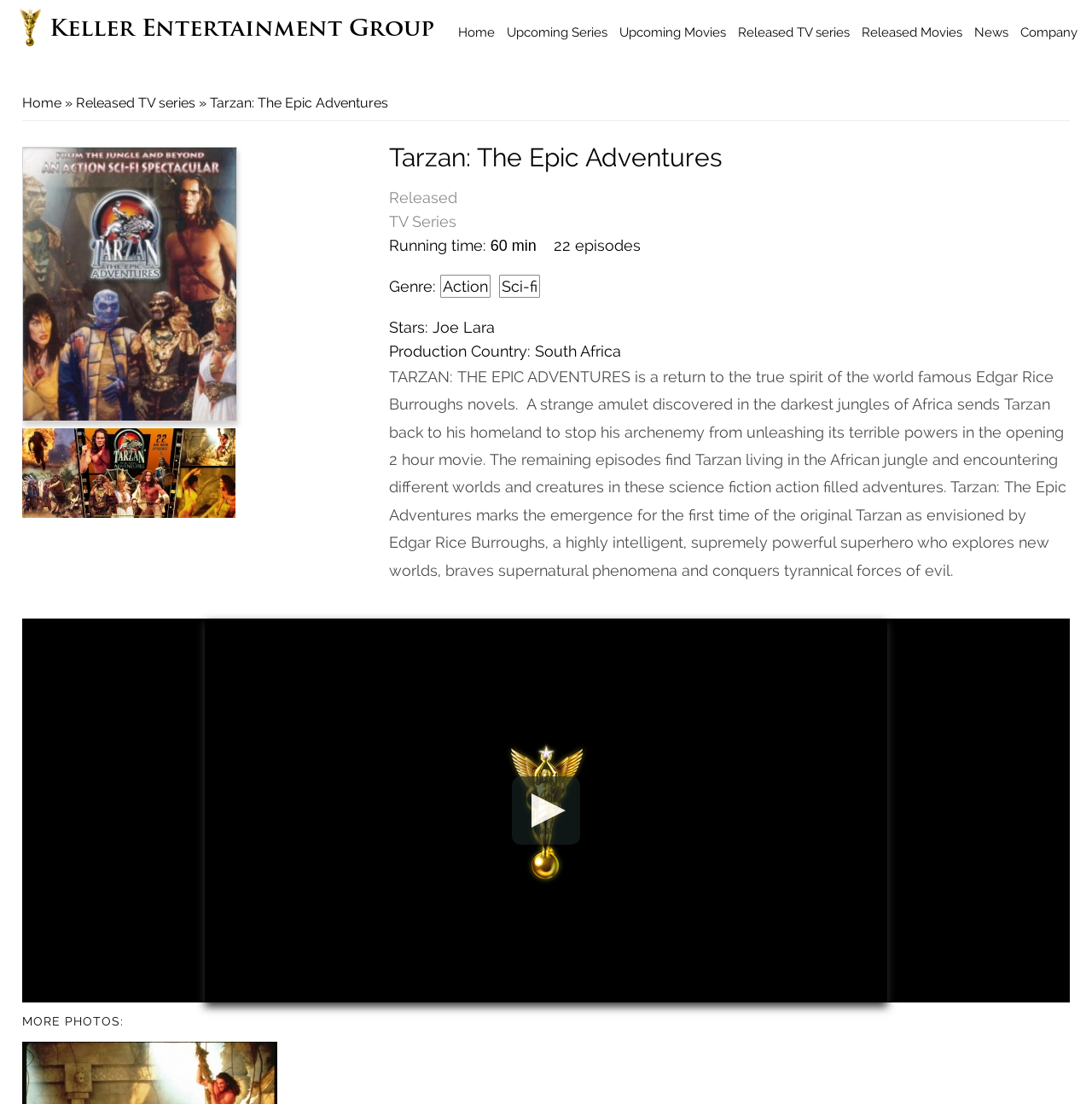What is the genre of the TV series?
Look at the screenshot and give a one-word or phrase answer.

Action, Sci-fi